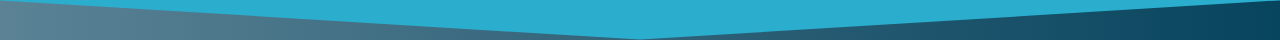Where is the graphical element positioned? Based on the screenshot, please respond with a single word or phrase.

Top of breadcrumb navigation